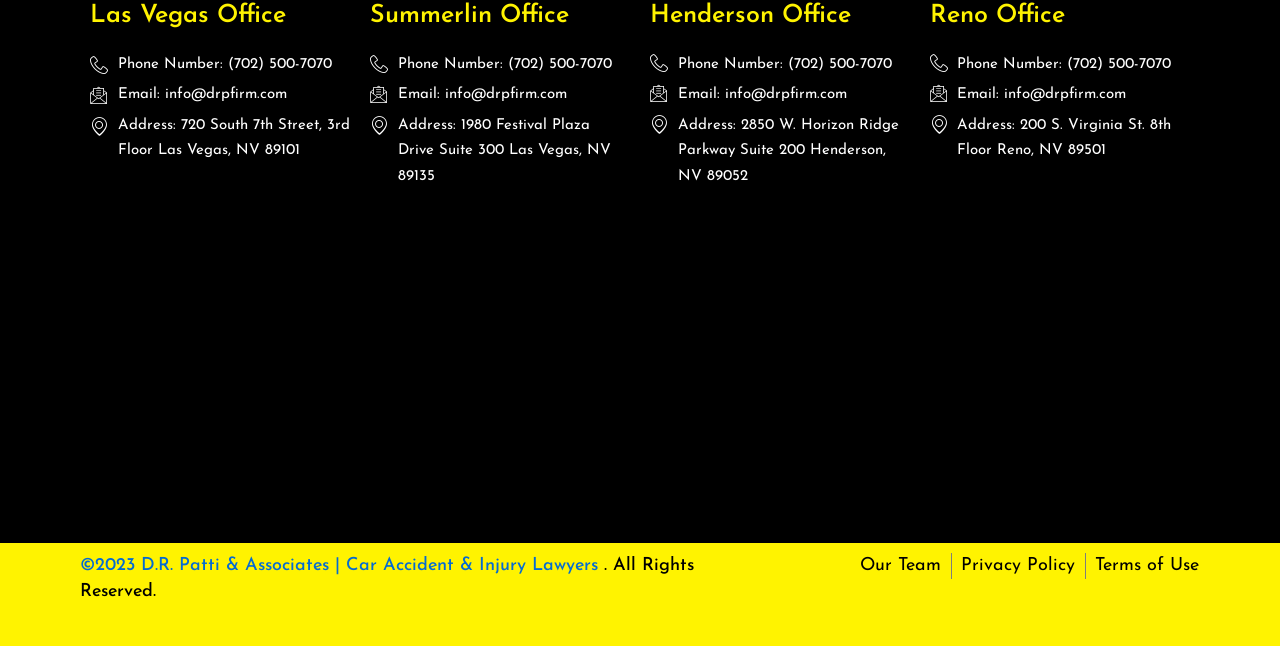Using the provided description Email: info@drpfirm.com, find the bounding box coordinates for the UI element. Provide the coordinates in (top-left x, top-left y, bottom-right x, bottom-right y) format, ensuring all values are between 0 and 1.

[0.508, 0.127, 0.711, 0.167]